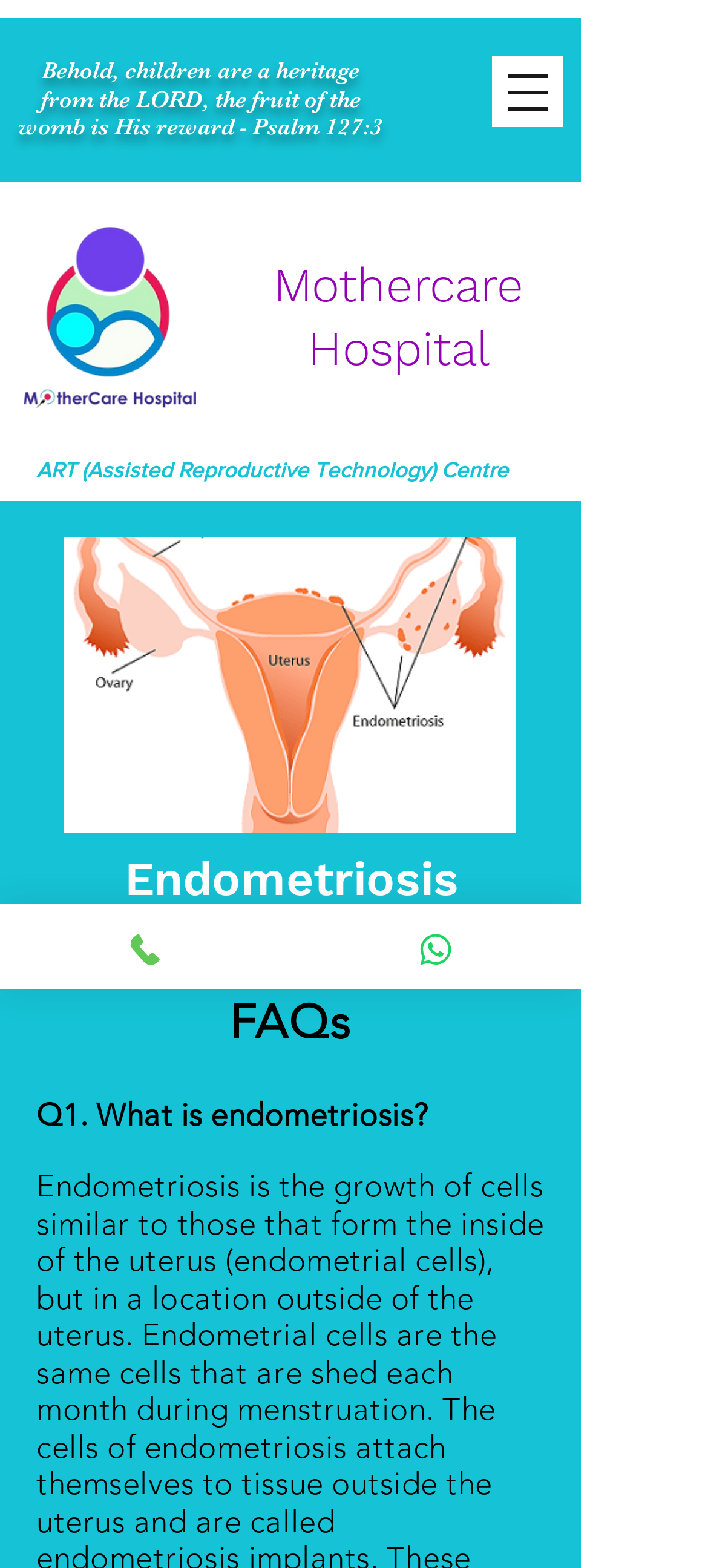Locate the UI element that matches the description Mothercare Hospital in the webpage screenshot. Return the bounding box coordinates in the format (top-left x, top-left y, bottom-right x, bottom-right y), with values ranging from 0 to 1.

[0.386, 0.164, 0.74, 0.239]